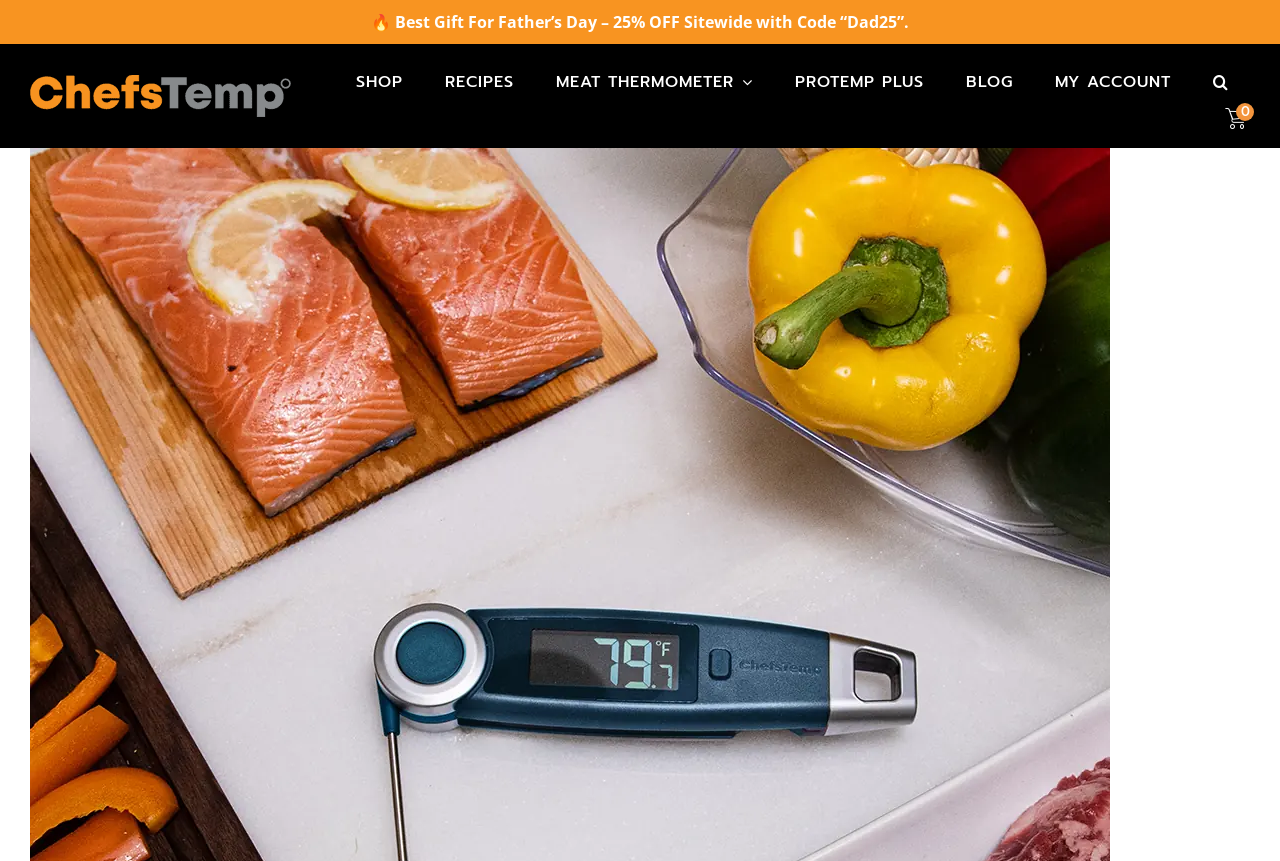Find the bounding box coordinates for the UI element whose description is: "Recipes". The coordinates should be four float numbers between 0 and 1, in the format [left, top, right, bottom].

[0.343, 0.074, 0.406, 0.116]